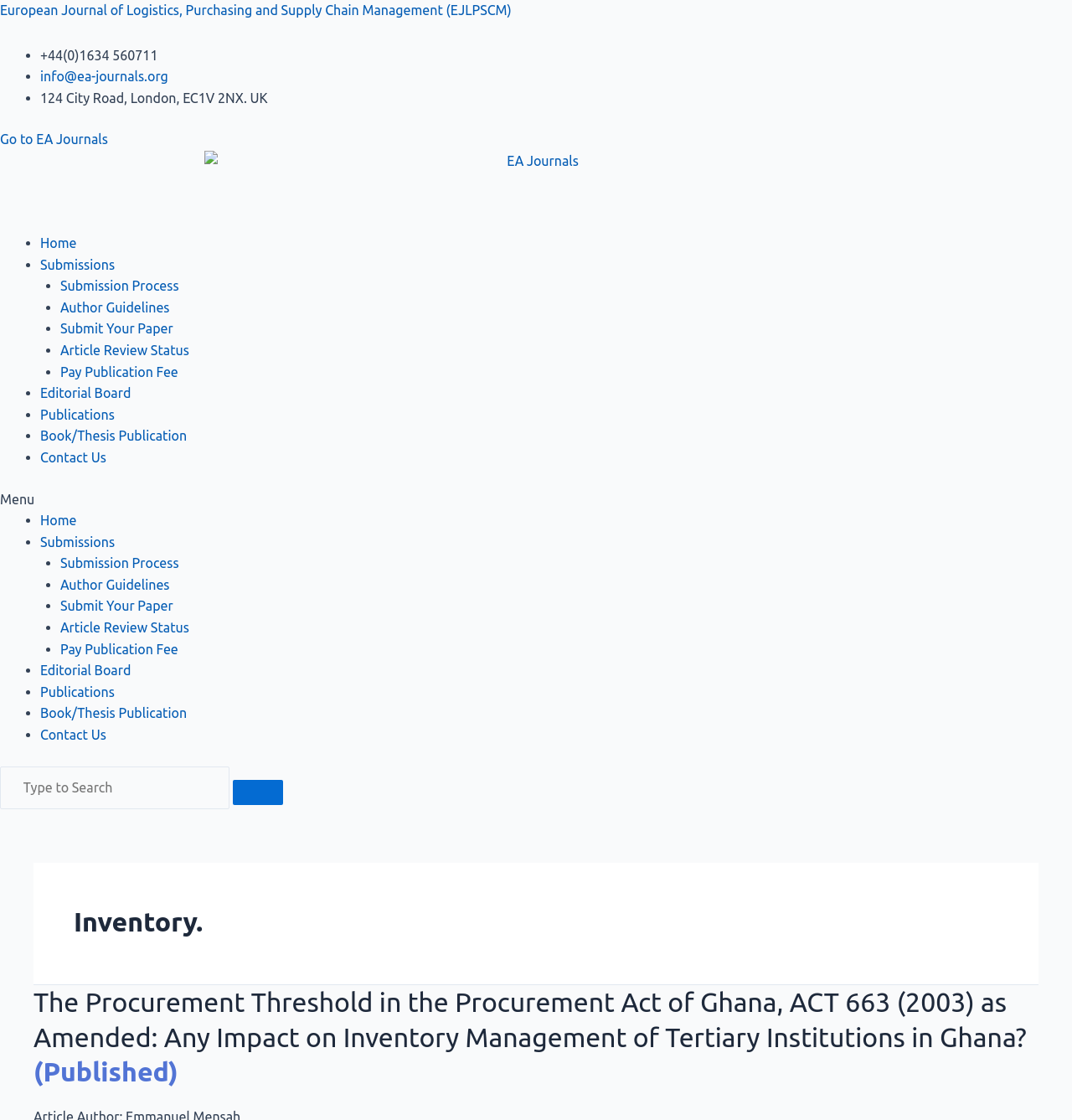How many menu items are there under Submissions?
Please use the visual content to give a single word or phrase answer.

5